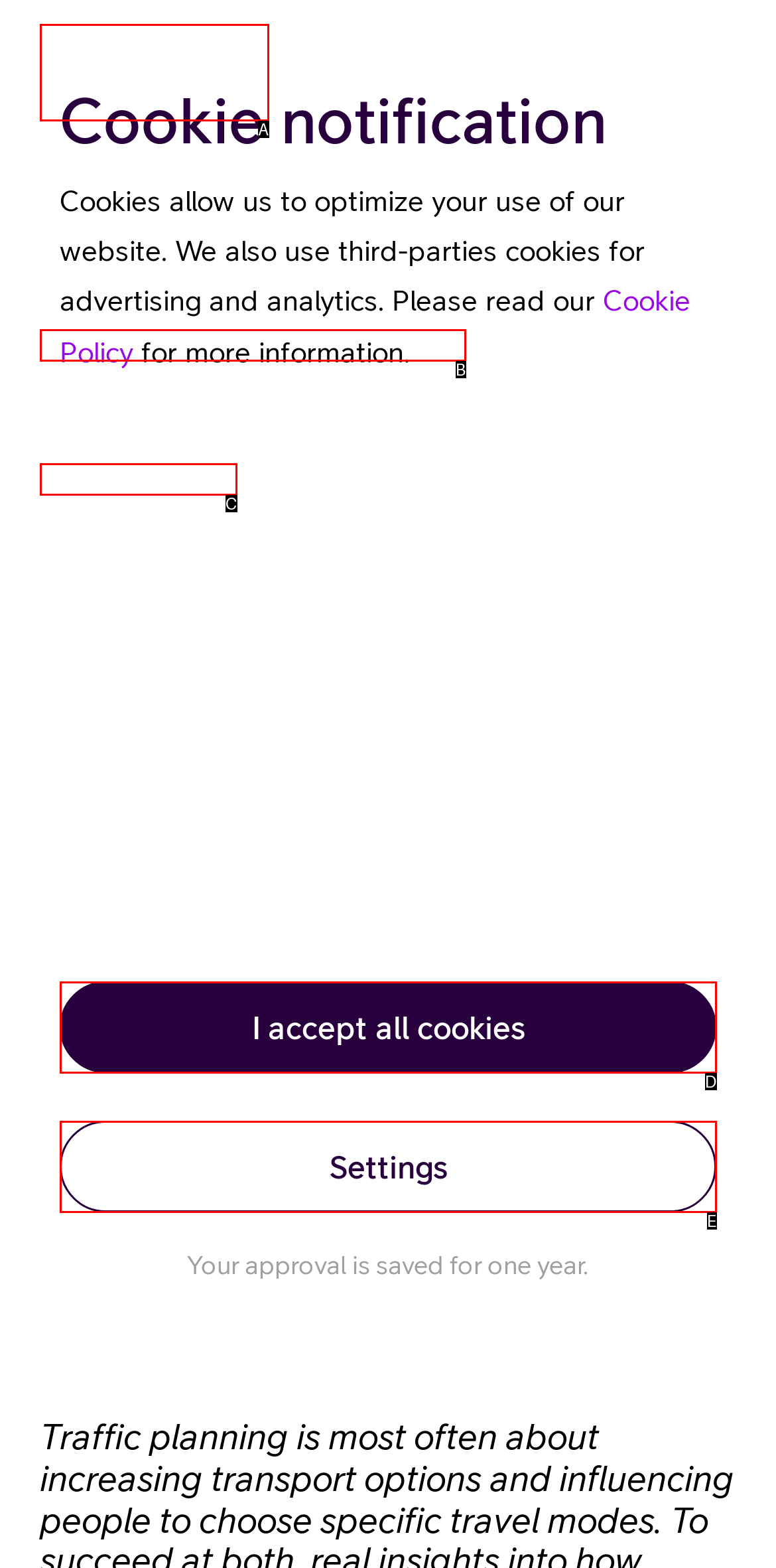Tell me which one HTML element best matches the description: Crowd Insights for Public Transport Answer with the option's letter from the given choices directly.

B